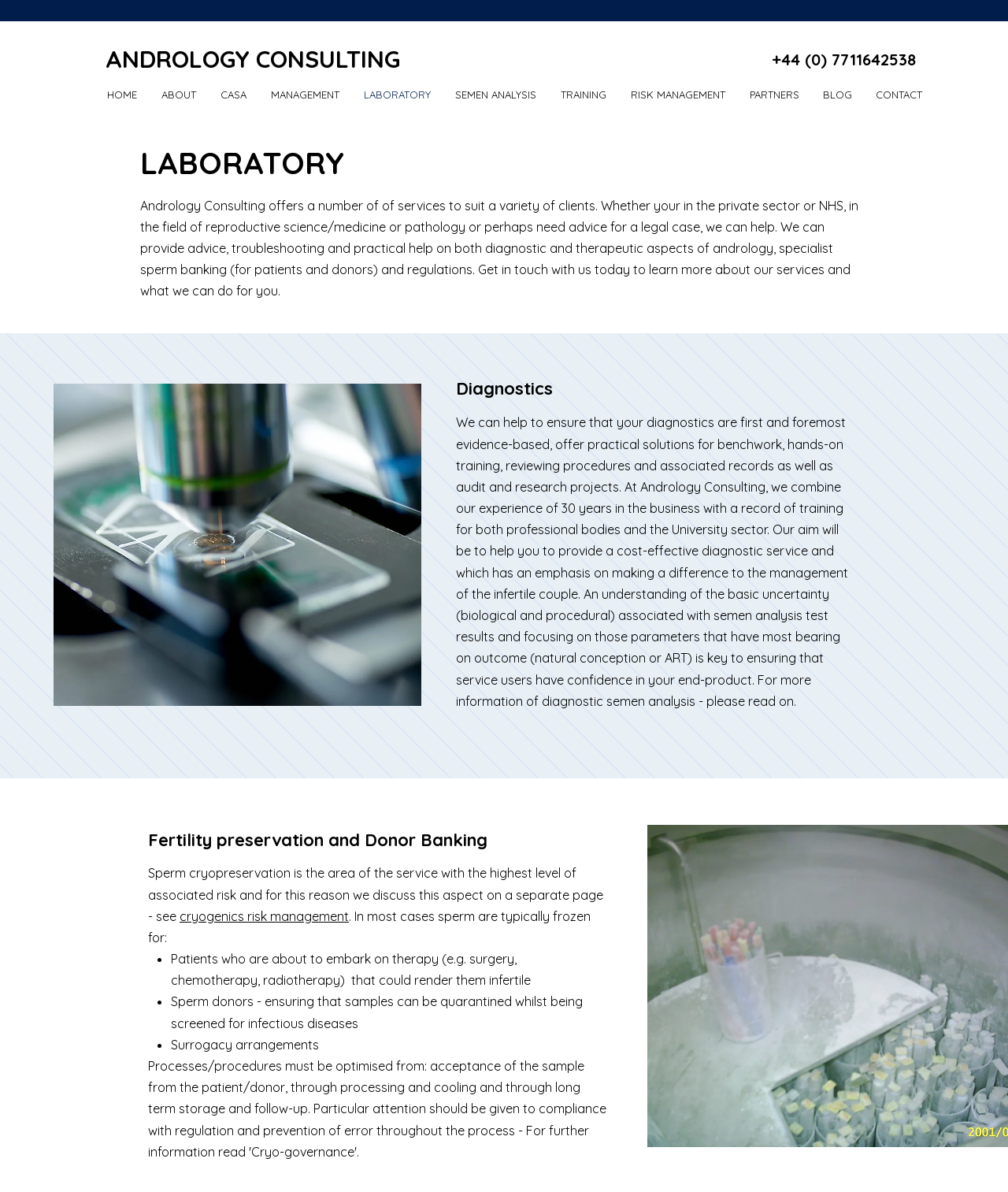Please determine the bounding box coordinates of the element's region to click for the following instruction: "Click on the 'cryogenics risk management' link".

[0.178, 0.762, 0.346, 0.775]